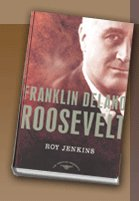What is the name of the author?
Use the image to answer the question with a single word or phrase.

Roy Jenkins